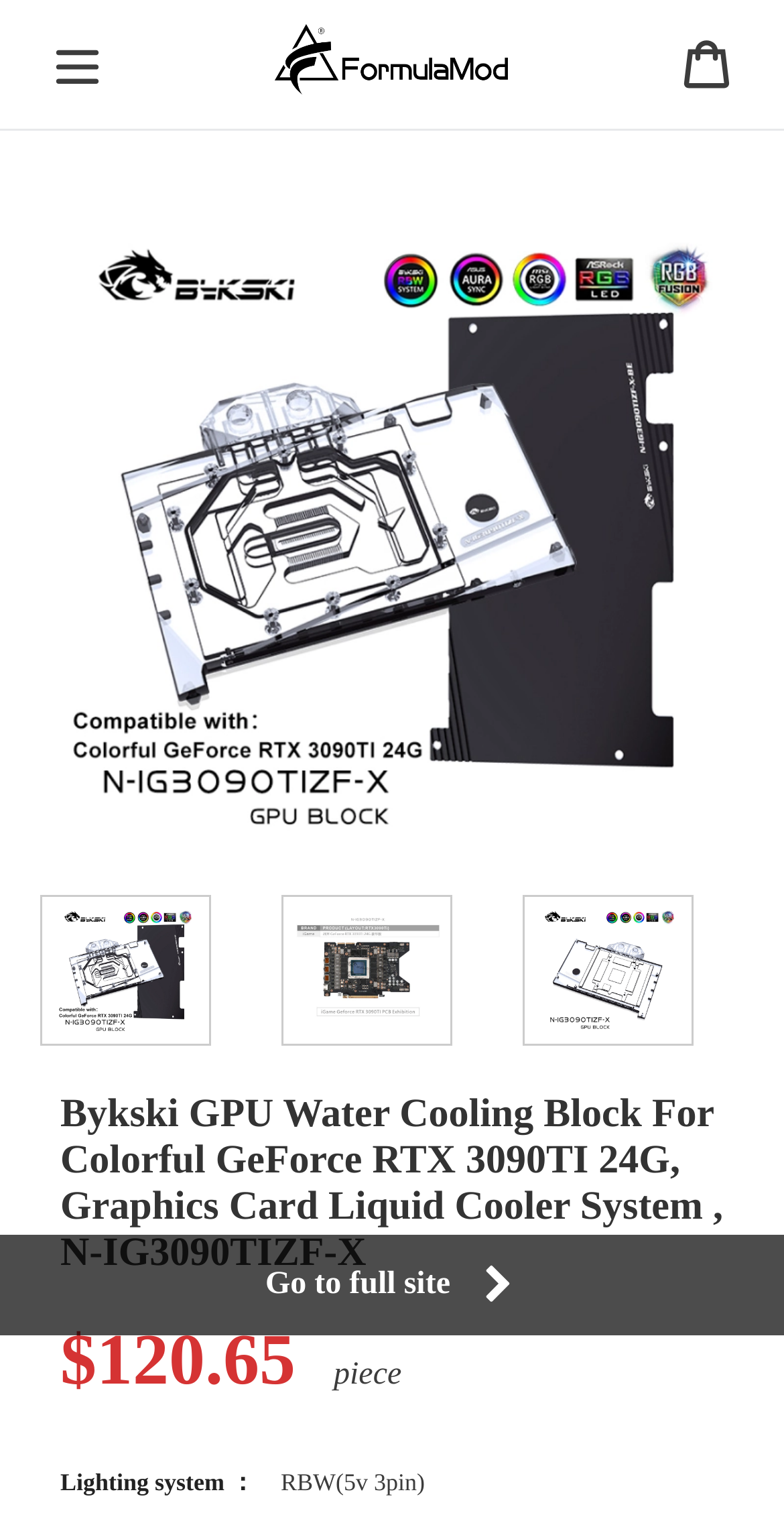Please find the bounding box for the UI element described by: "CALL US".

None